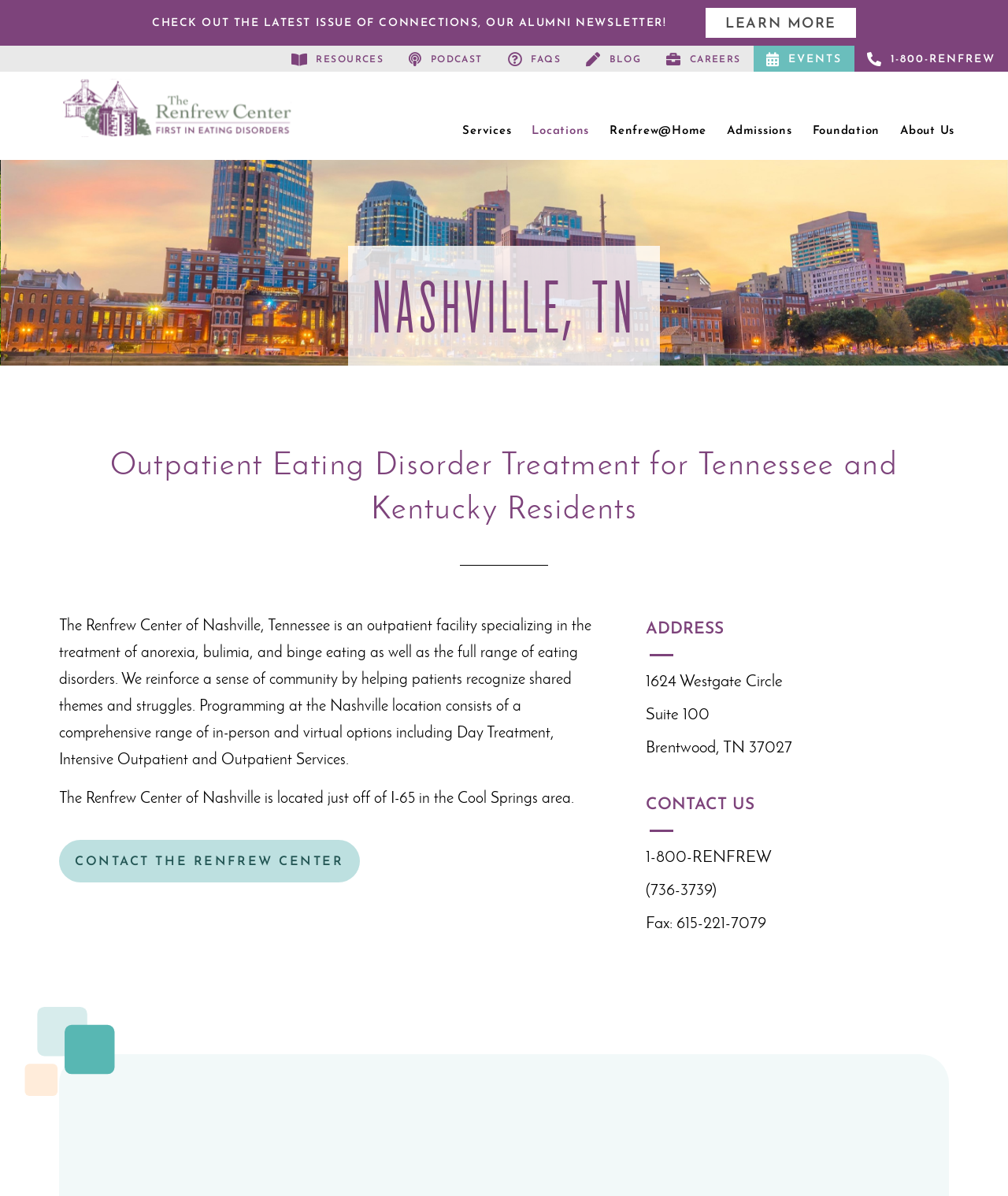Please determine the bounding box coordinates of the section I need to click to accomplish this instruction: "Contact the Renfrew Center".

[0.059, 0.702, 0.357, 0.738]